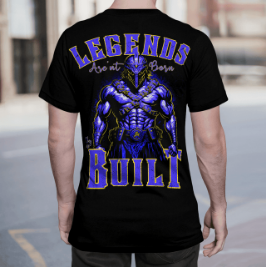What is the tone of the message on the T-shirt?
Using the image as a reference, give an elaborate response to the question.

The caption describes the T-shirt as exuding a 'motivational vibe', suggesting that the message on the T-shirt is intended to inspire and motivate the wearer and those around them.